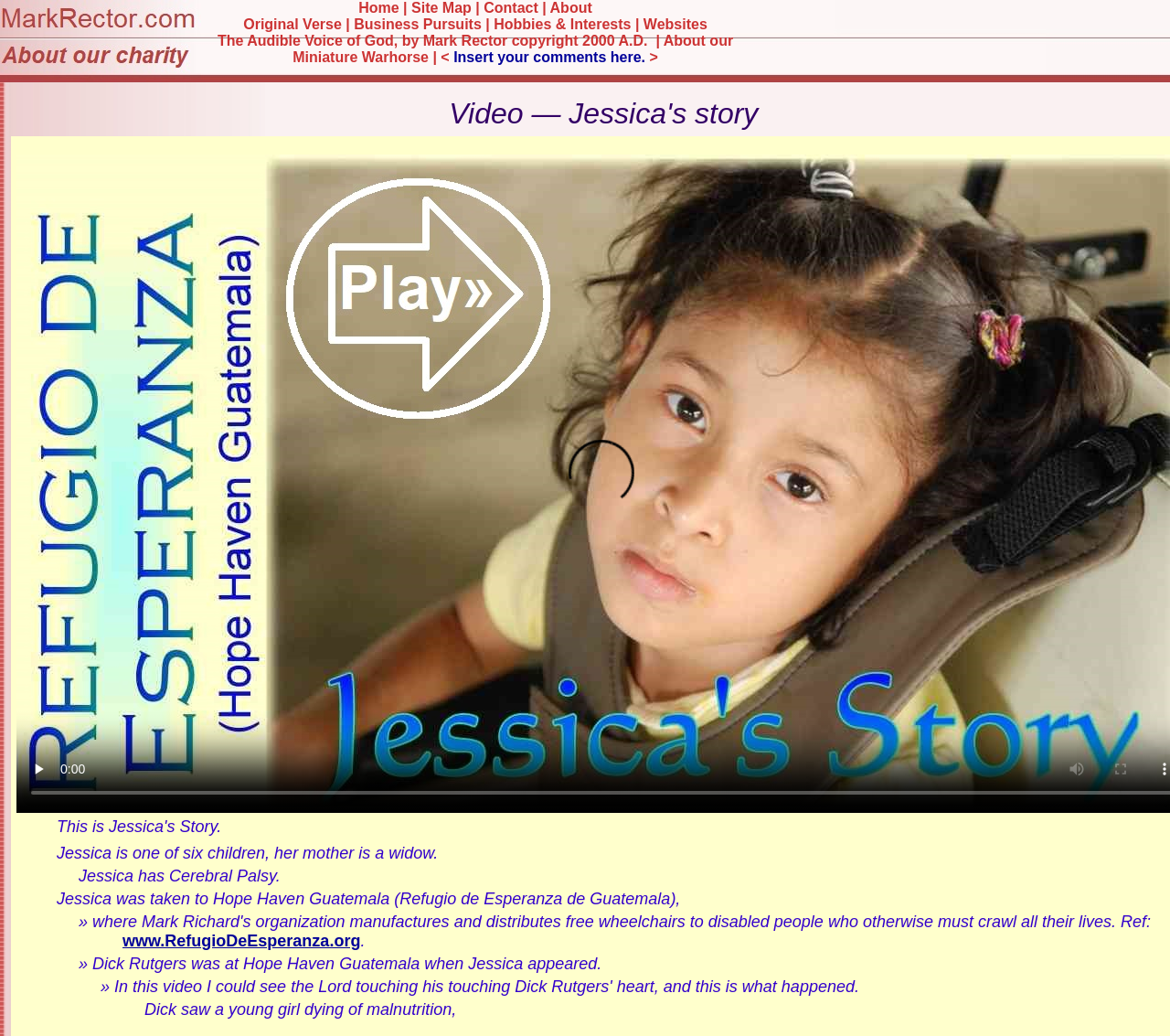Describe all the key features of the webpage in detail.

The webpage is about Jessica's story, a six-year-old girl who was brought to a wheelchair distribution at Refugio de Esperanza de Guatemala (Hope Haven Guatemala). 

At the top of the page, there is a table with two grid cells. The first grid cell contains a link to a website, "Static HTML website of MarkRector.com", accompanied by an image. The second grid cell has a list of links, including "Home", "Site Map", "Contact", "About", "Original Verse", "Business Pursuits", "Hobbies & Interests", "Websites", "The Audible Voice of God, by Mark Rector copyright 2000 A.D.", and "About our Miniature Warhorse". 

Below the table, there is a small image. To the right of the image, there is a video player with three buttons: "play", "mute", and "enter full screen". 

The main content of the webpage is a series of paragraphs telling Jessica's story. The text is arranged vertically, with each paragraph below the previous one. The story begins with Jessica's background, stating that she is one of six children and her mother is a widow. It then mentions that Jessica has Cerebral Palsy and was taken to Hope Haven Guatemala. The text also mentions Dick Rutgers, who was at Hope Haven Guatemala when Jessica appeared. The story continues, describing Dick's encounter with Jessica, who was dying of malnutrition. 

There are two images on the page, one of which is likely a photo of Jessica. The other image is a small icon, possibly a logo or a decorative element.